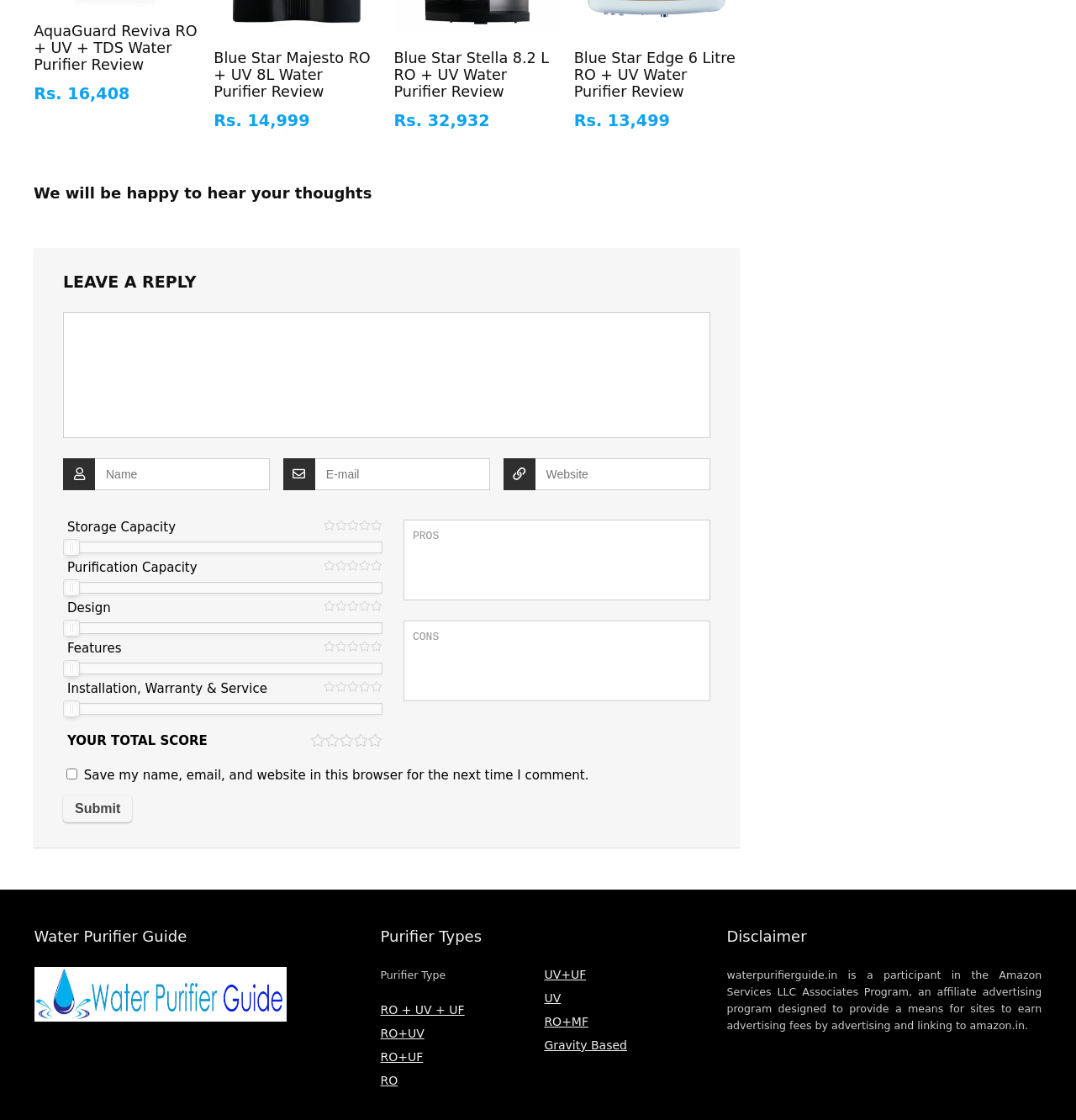What is the price of Blue Star Majesto RO + UV 8L Water Purifier? Examine the screenshot and reply using just one word or a brief phrase.

Rs. 14,999